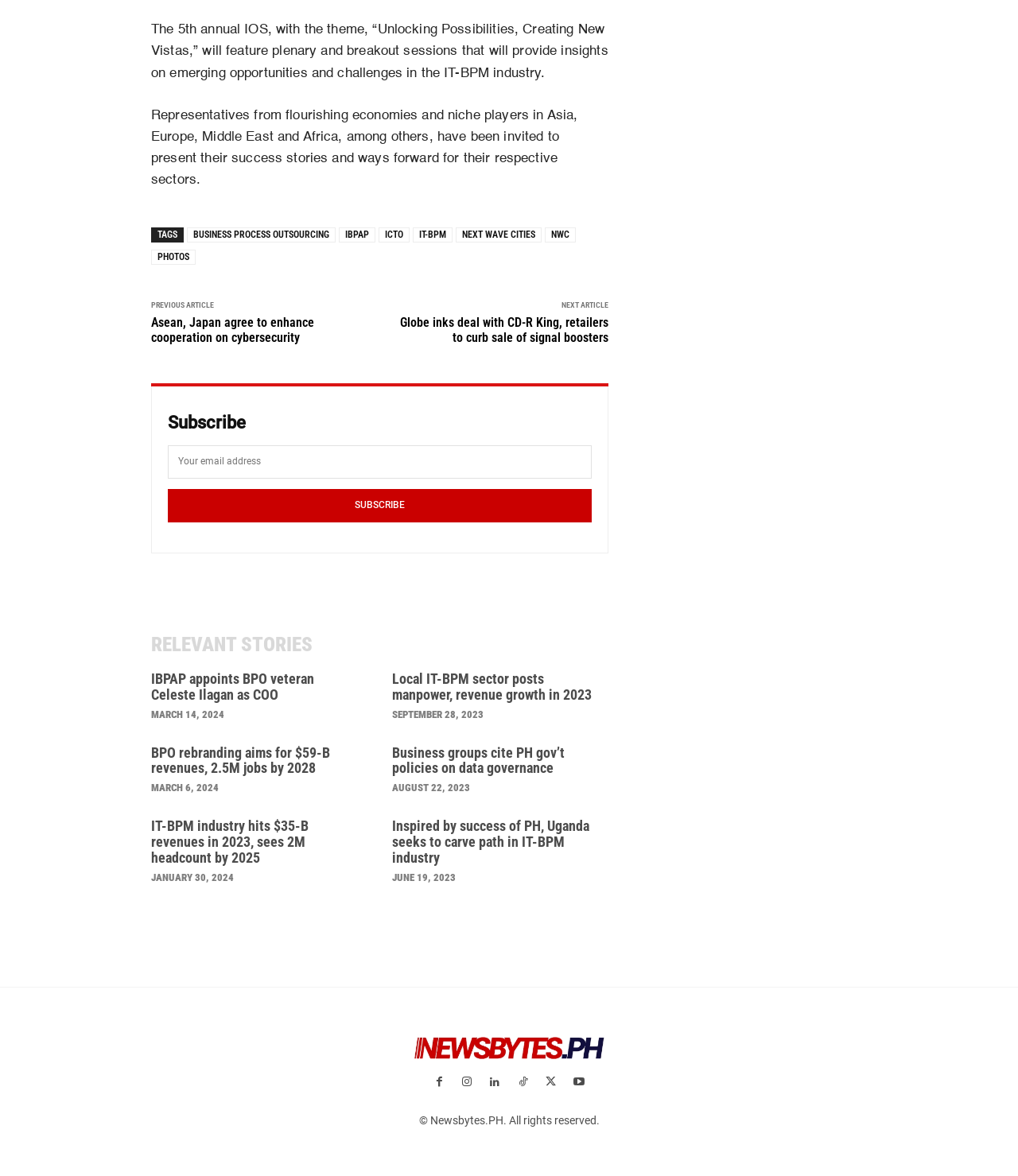Can you find the bounding box coordinates of the area I should click to execute the following instruction: "Discover Author"?

None